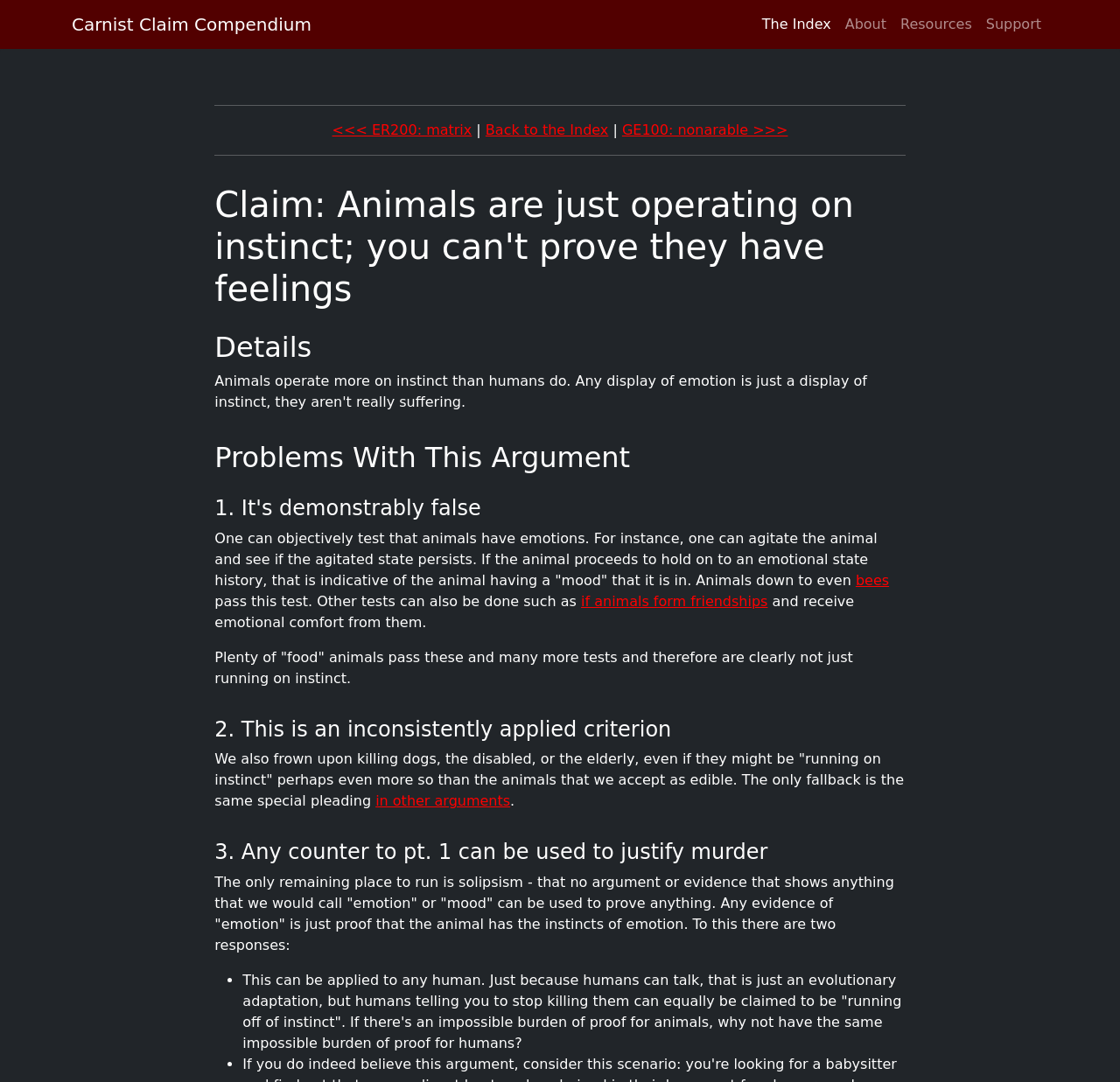Please provide a brief answer to the question using only one word or phrase: 
What is the first link on the top navigation bar?

Carnist Claim Compendium